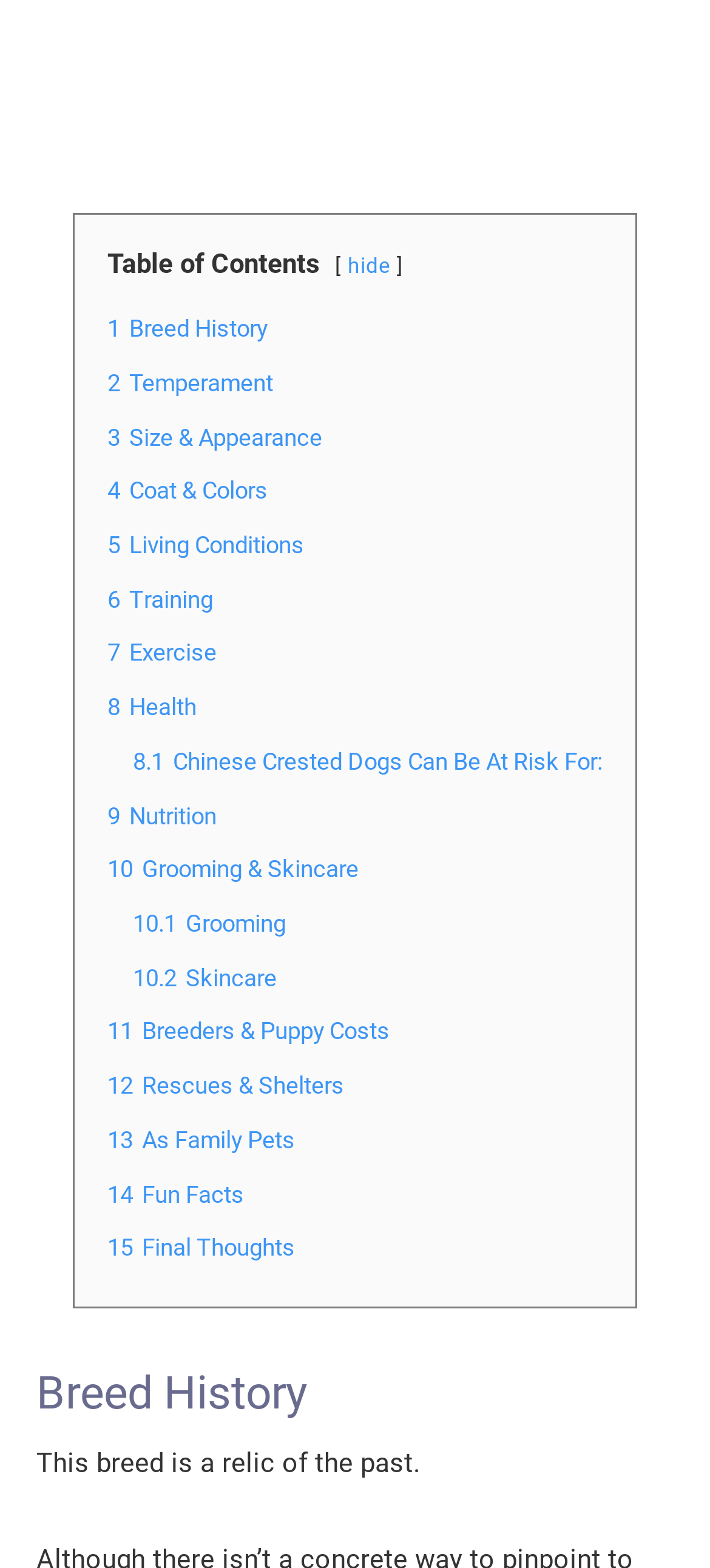Identify the bounding box coordinates for the element that needs to be clicked to fulfill this instruction: "click on 'Breed History'". Provide the coordinates in the format of four float numbers between 0 and 1: [left, top, right, bottom].

[0.151, 0.201, 0.377, 0.218]